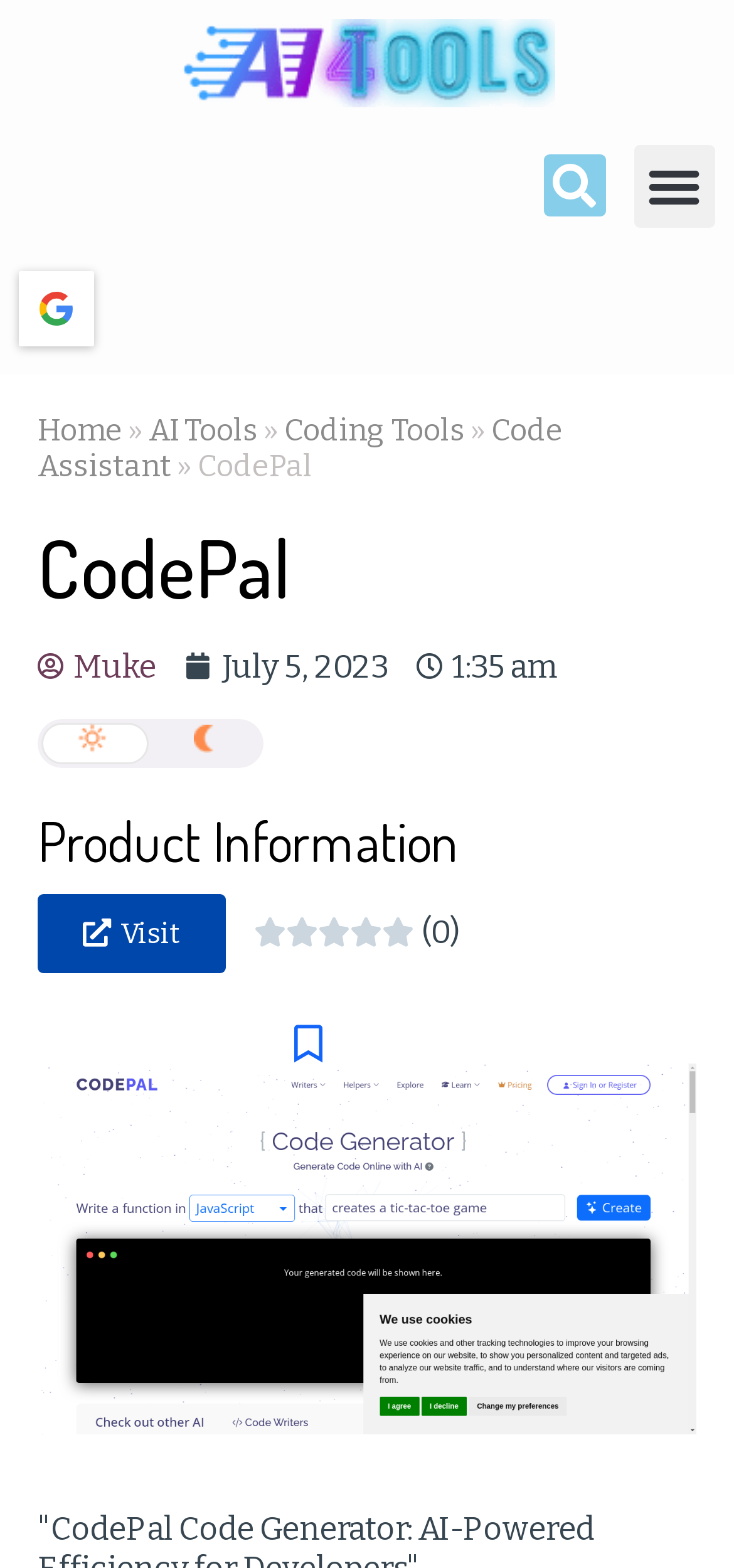What is the rating of the product?
Please provide a single word or phrase as your answer based on the image.

0.0/5